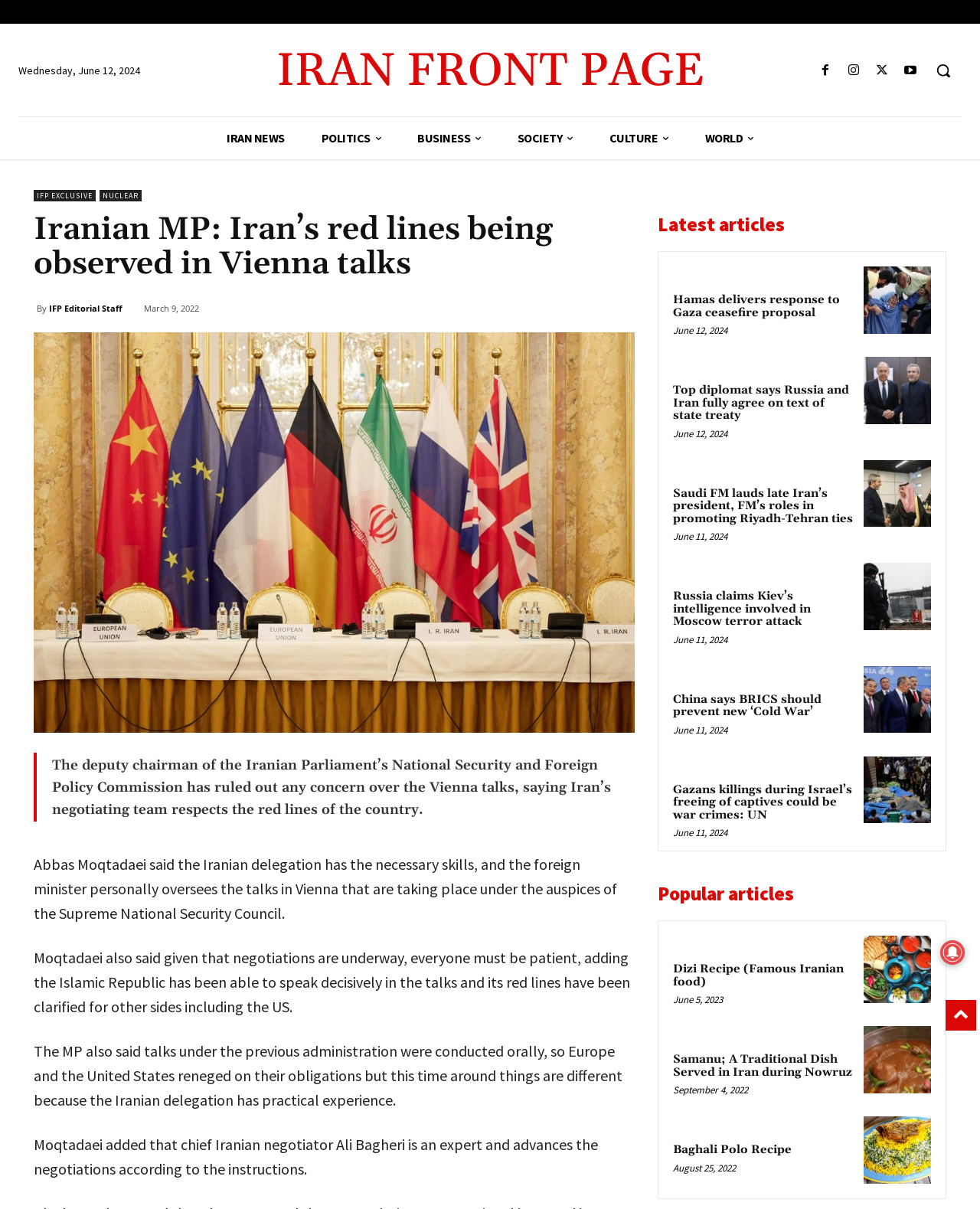Can you show the bounding box coordinates of the region to click on to complete the task described in the instruction: "Click the search button"?

[0.944, 0.043, 0.981, 0.073]